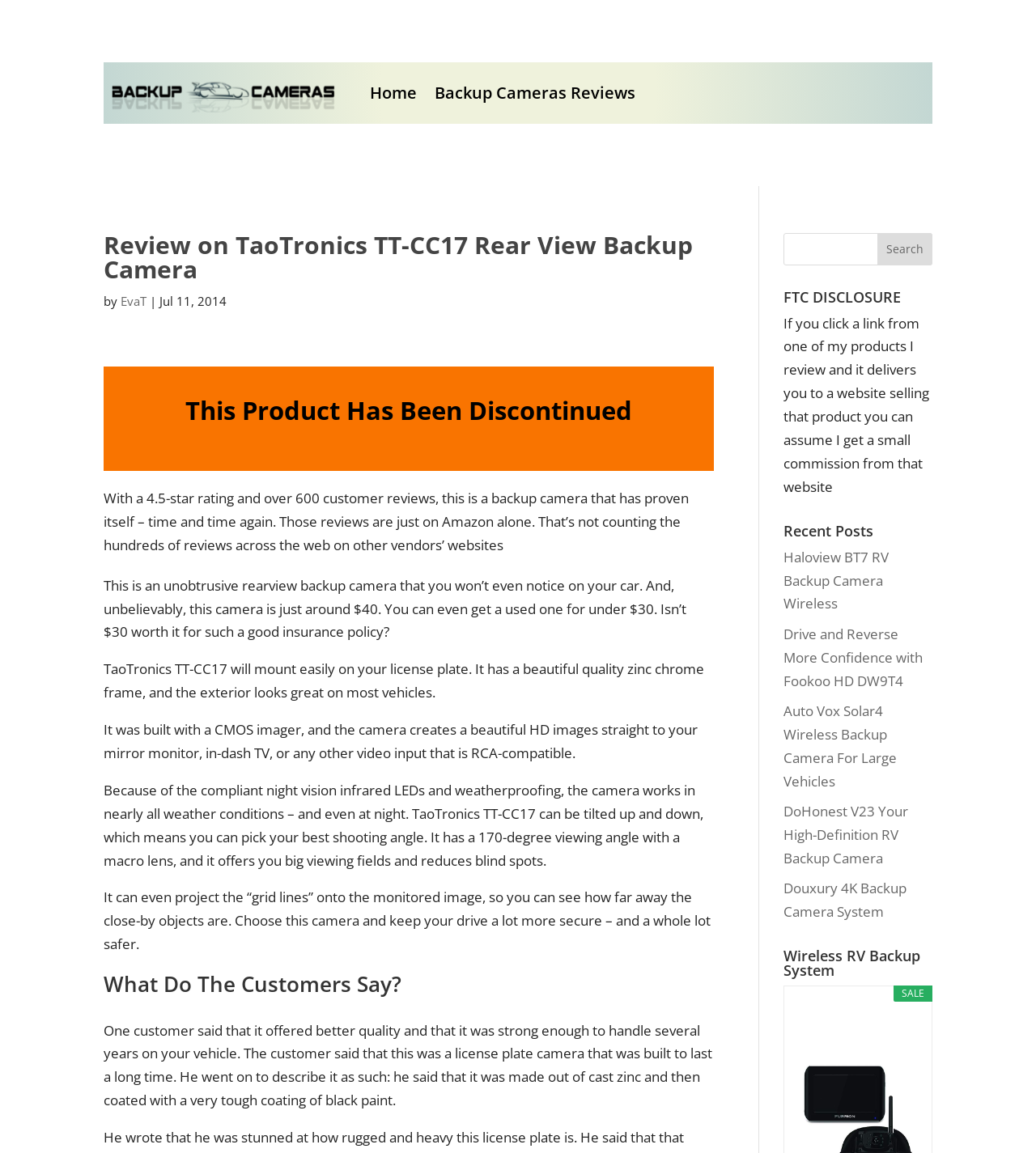Answer the question below using just one word or a short phrase: 
What is the viewing angle of the camera?

170-degree